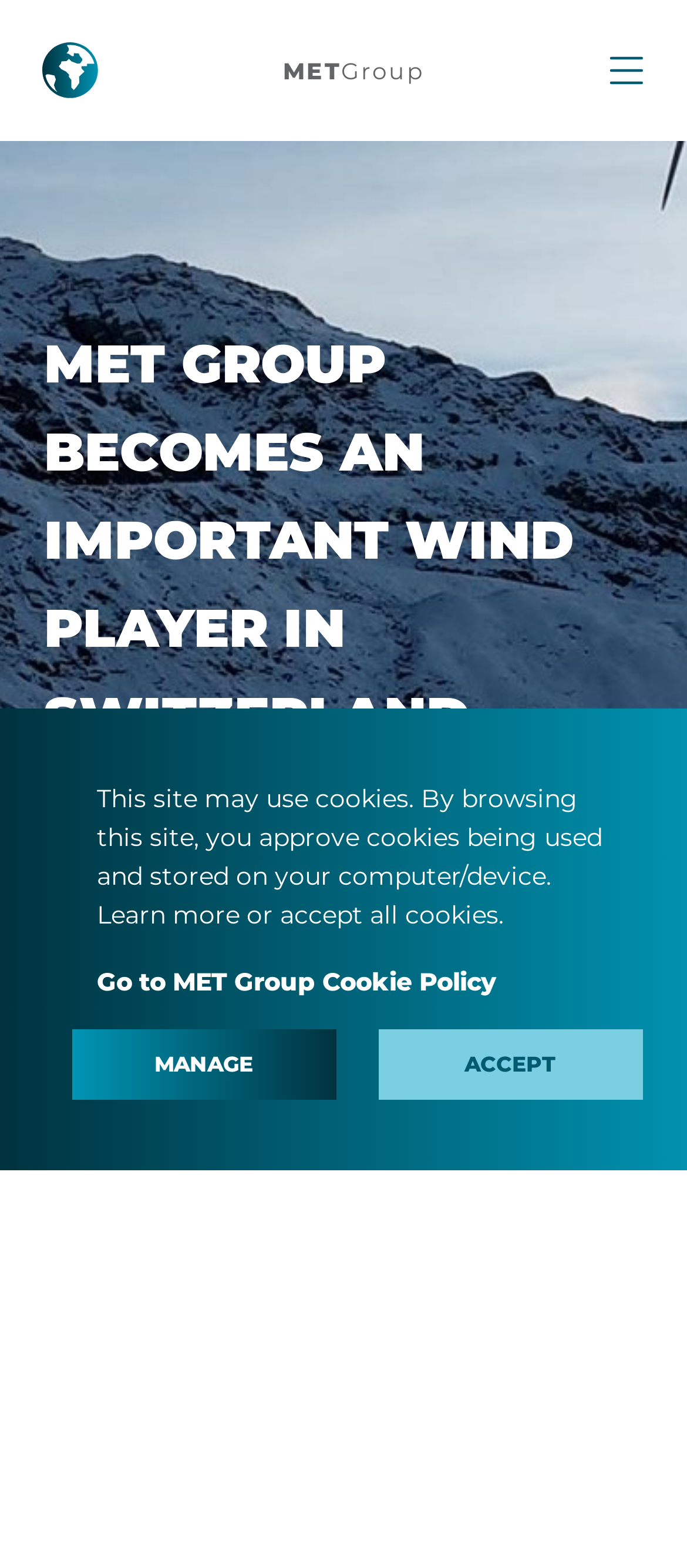What is the industry that MET Group has become an important player in?
Examine the webpage screenshot and provide an in-depth answer to the question.

The answer can be found in the main heading of the article, which states that MET Group has become an important wind player in Switzerland. The text also describes MET Group's stake in the Swiss wind power industry.